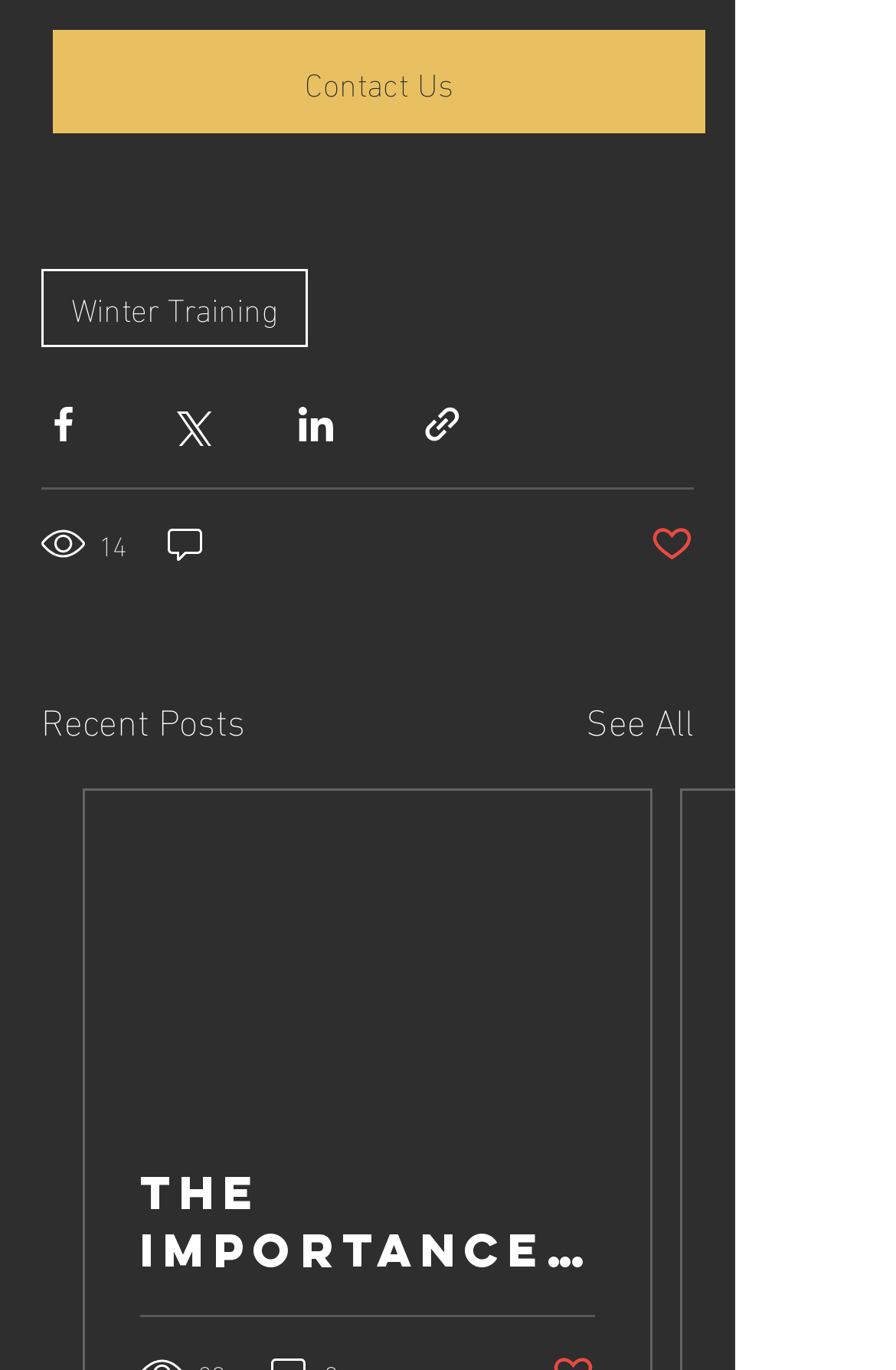Is the current post marked as liked?
Based on the image, respond with a single word or phrase.

No